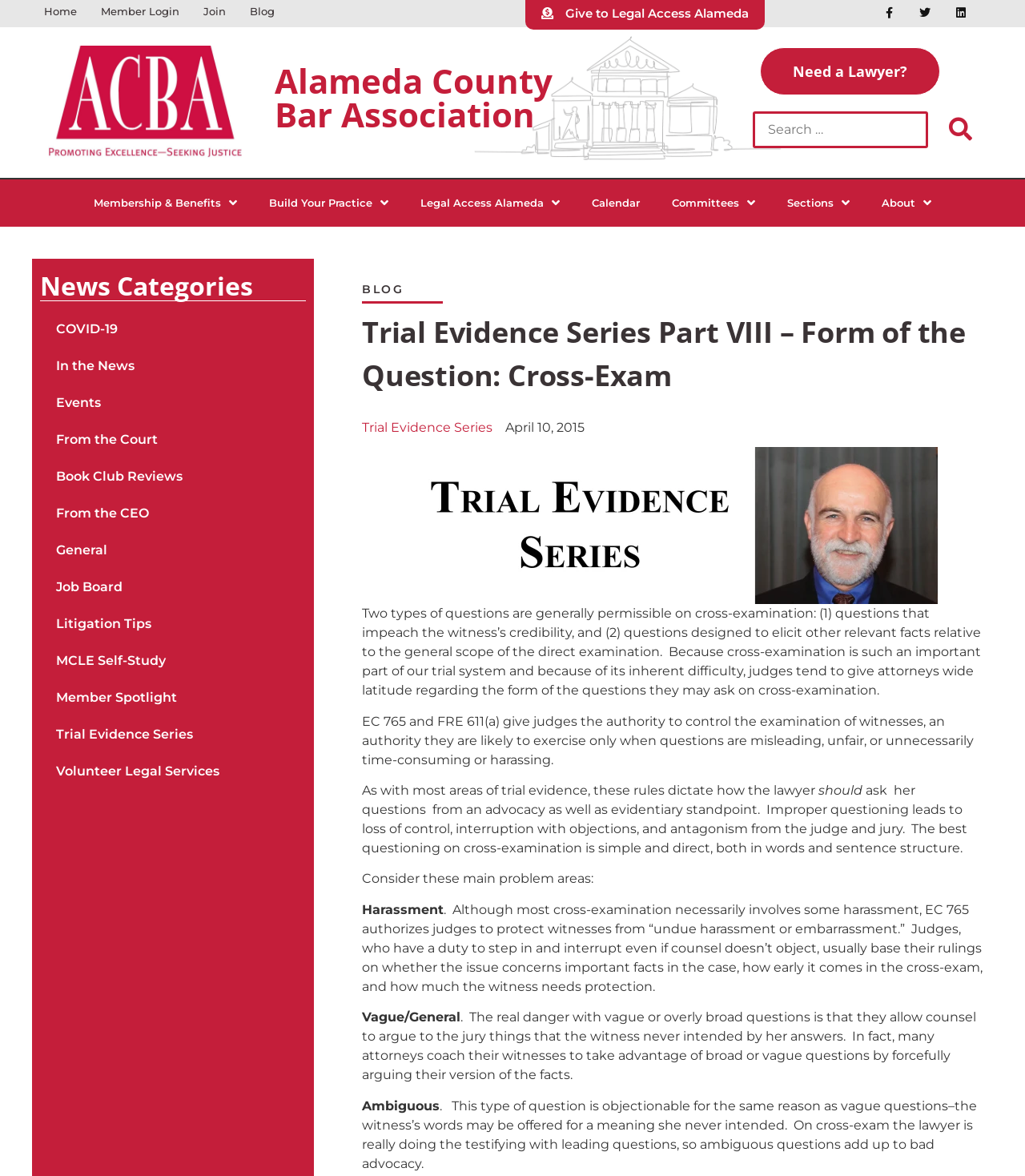Identify the bounding box coordinates of the element to click to follow this instruction: 'Read the Trial Evidence Series blog'. Ensure the coordinates are four float values between 0 and 1, provided as [left, top, right, bottom].

[0.353, 0.357, 0.48, 0.37]